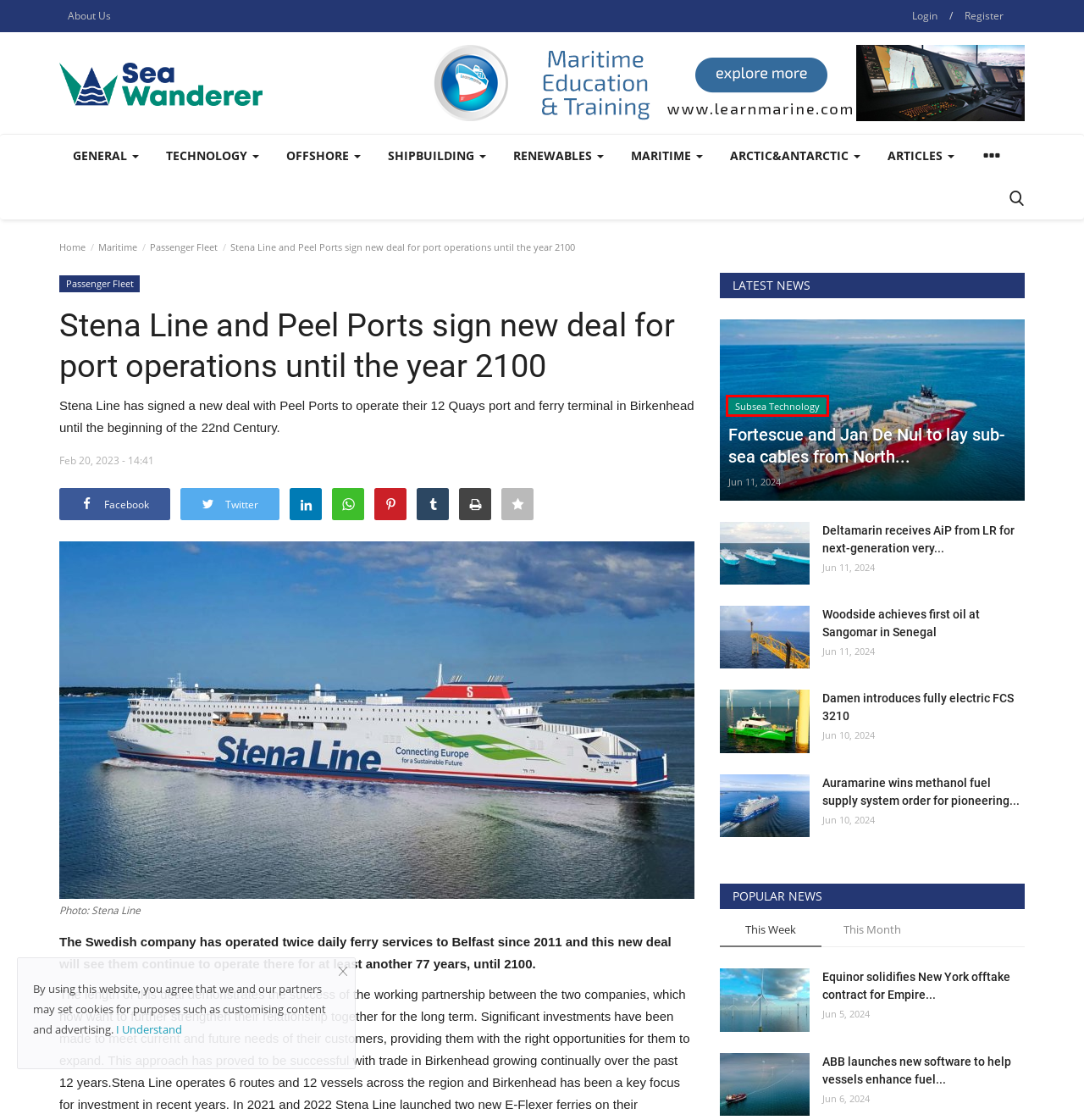Review the screenshot of a webpage that includes a red bounding box. Choose the webpage description that best matches the new webpage displayed after clicking the element within the bounding box. Here are the candidates:
A. Offshore - SEAWANDERER
B. Renewables - SEAWANDERER
C. General - SEAWANDERER
D. Subsea Technology - SEAWANDERER
E. Fortescue and Jan De Nul to lay sub-sea cables from North Africa to Europe - SEAWANDERER
F. Maritime - SEAWANDERER
G. About Us - SEAWANDERER
H. ABB launches new software to help vessels enhance fuel efficiency and reduce emissions - SEAWANDERER

D